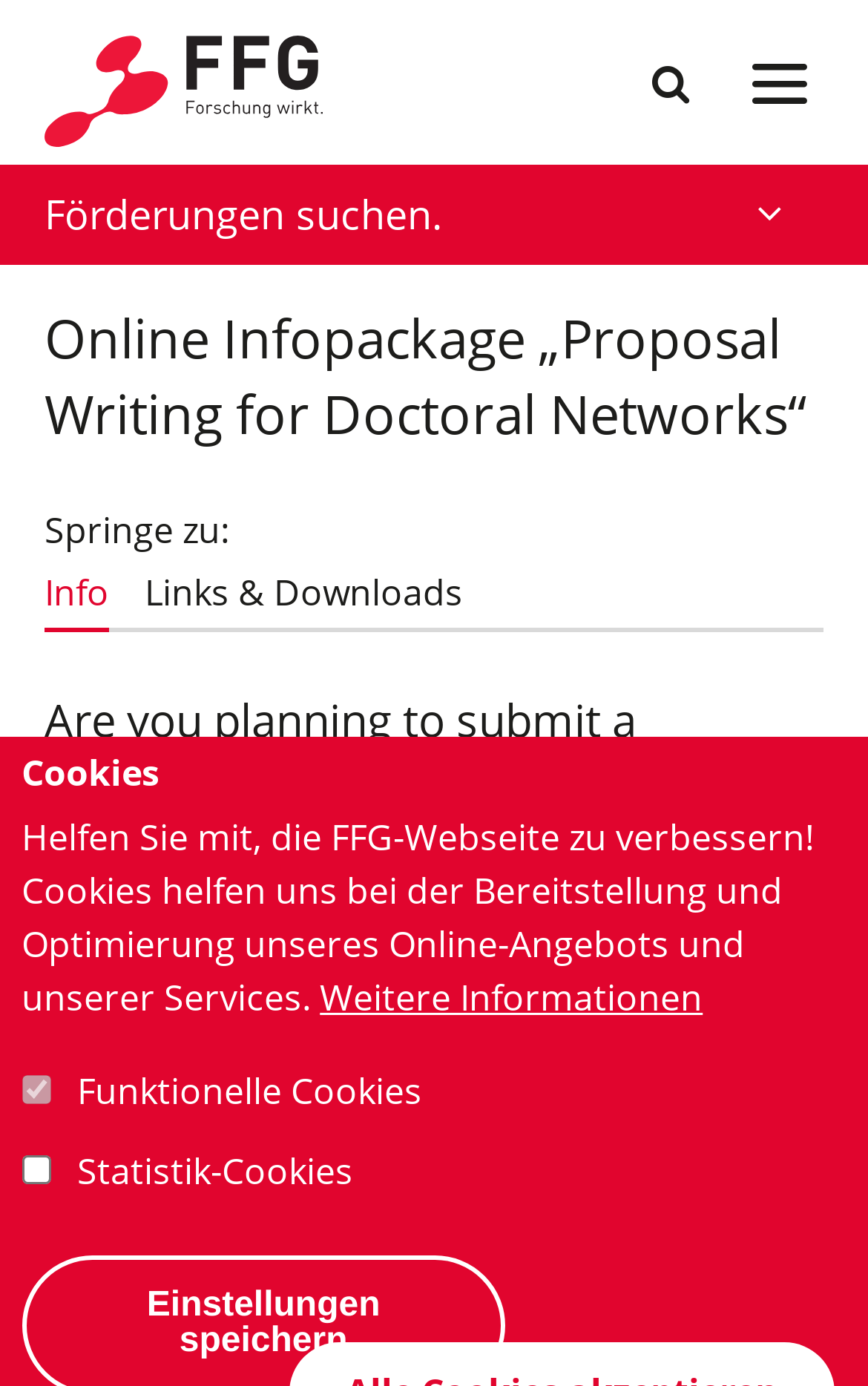What is the main topic of the article on this webpage?
From the screenshot, supply a one-word or short-phrase answer.

Doctoral Network in Horizon Europe programme